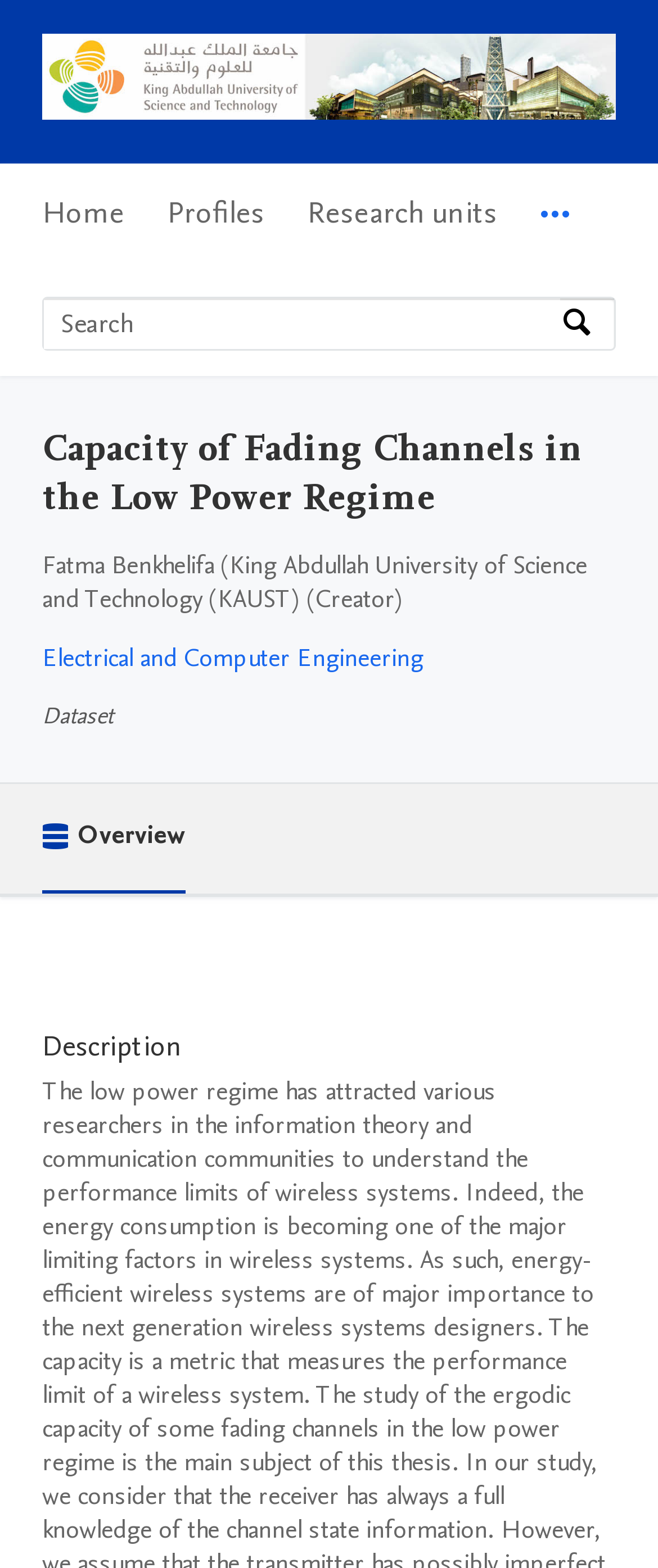What is the purpose of the textbox?
Answer with a single word or phrase, using the screenshot for reference.

Search by expertise, name or affiliation